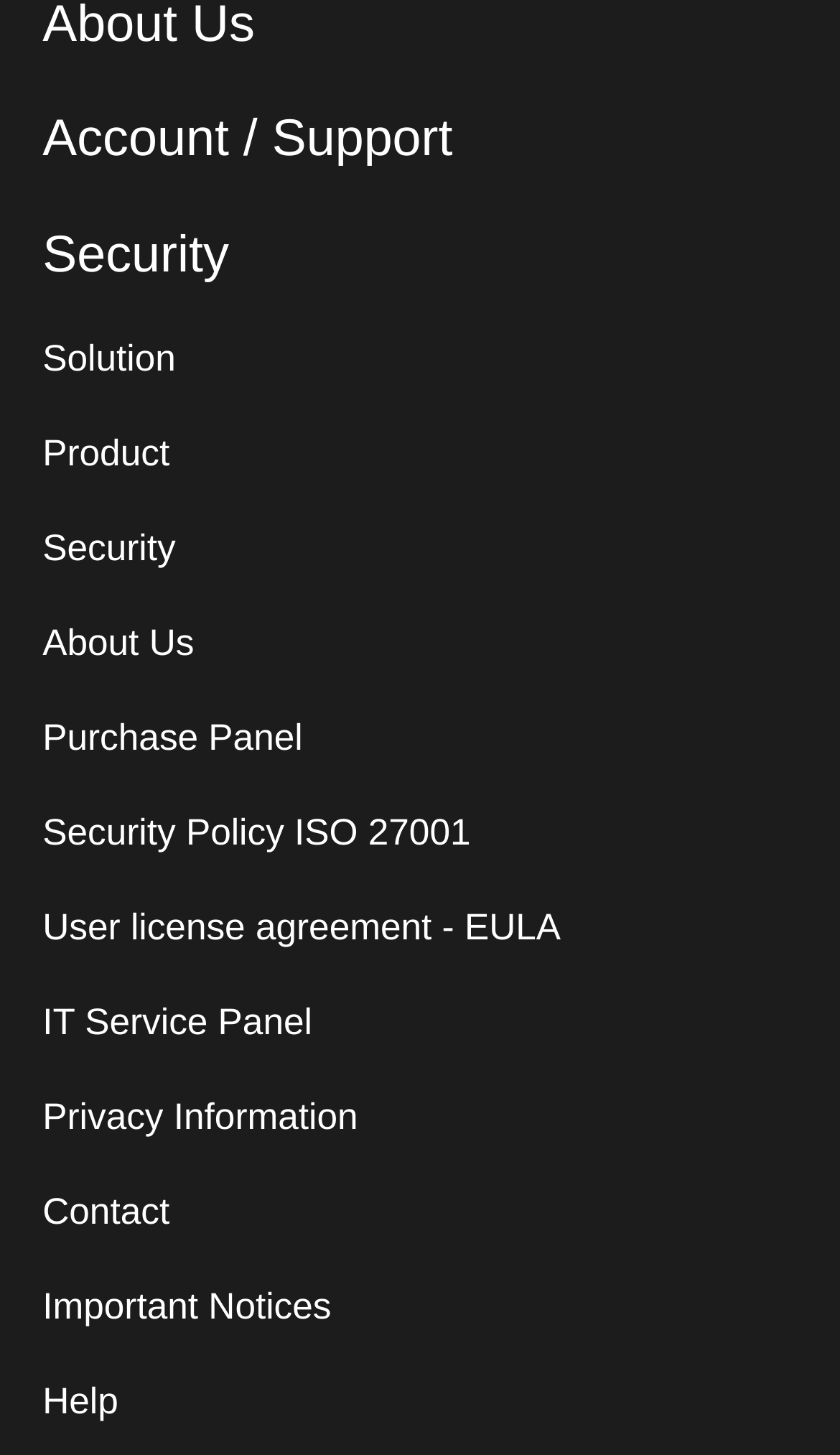How many tables are there on the webpage?
Provide a concise answer using a single word or phrase based on the image.

5